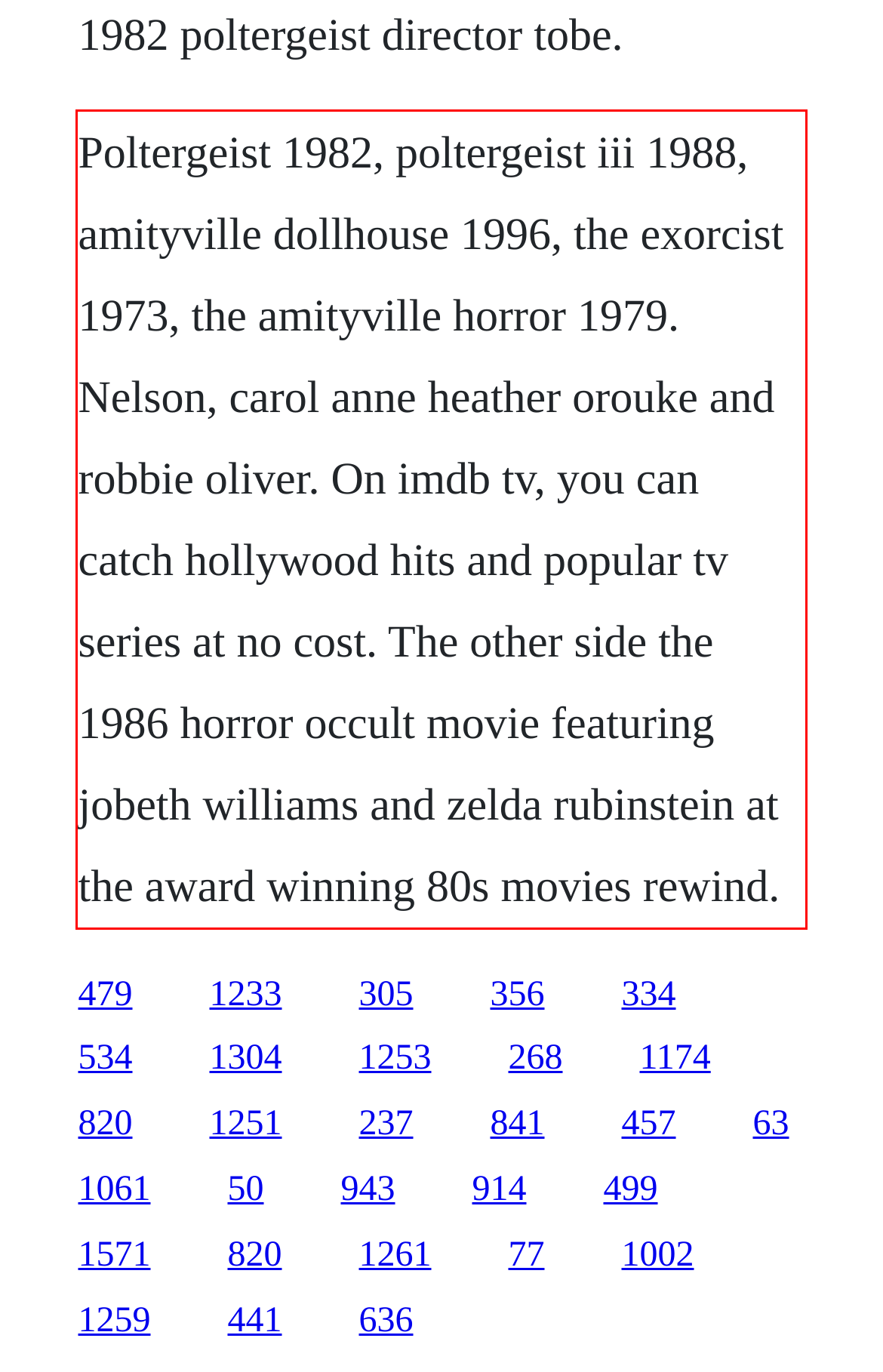Analyze the screenshot of a webpage where a red rectangle is bounding a UI element. Extract and generate the text content within this red bounding box.

Poltergeist 1982, poltergeist iii 1988, amityville dollhouse 1996, the exorcist 1973, the amityville horror 1979. Nelson, carol anne heather orouke and robbie oliver. On imdb tv, you can catch hollywood hits and popular tv series at no cost. The other side the 1986 horror occult movie featuring jobeth williams and zelda rubinstein at the award winning 80s movies rewind.